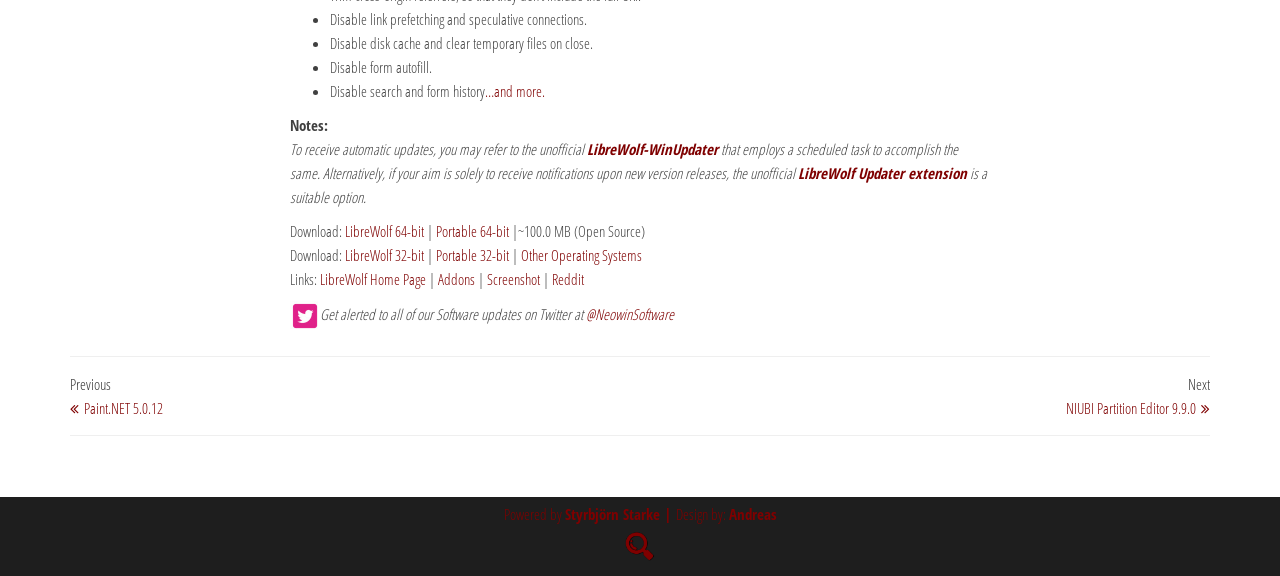With reference to the screenshot, provide a detailed response to the question below:
What is the name of the browser?

The name of the browser can be inferred from the text 'Download: LibreWolf 64-bit' and 'Download: LibreWolf 32-bit' which suggests that the webpage is related to the LibreWolf browser.